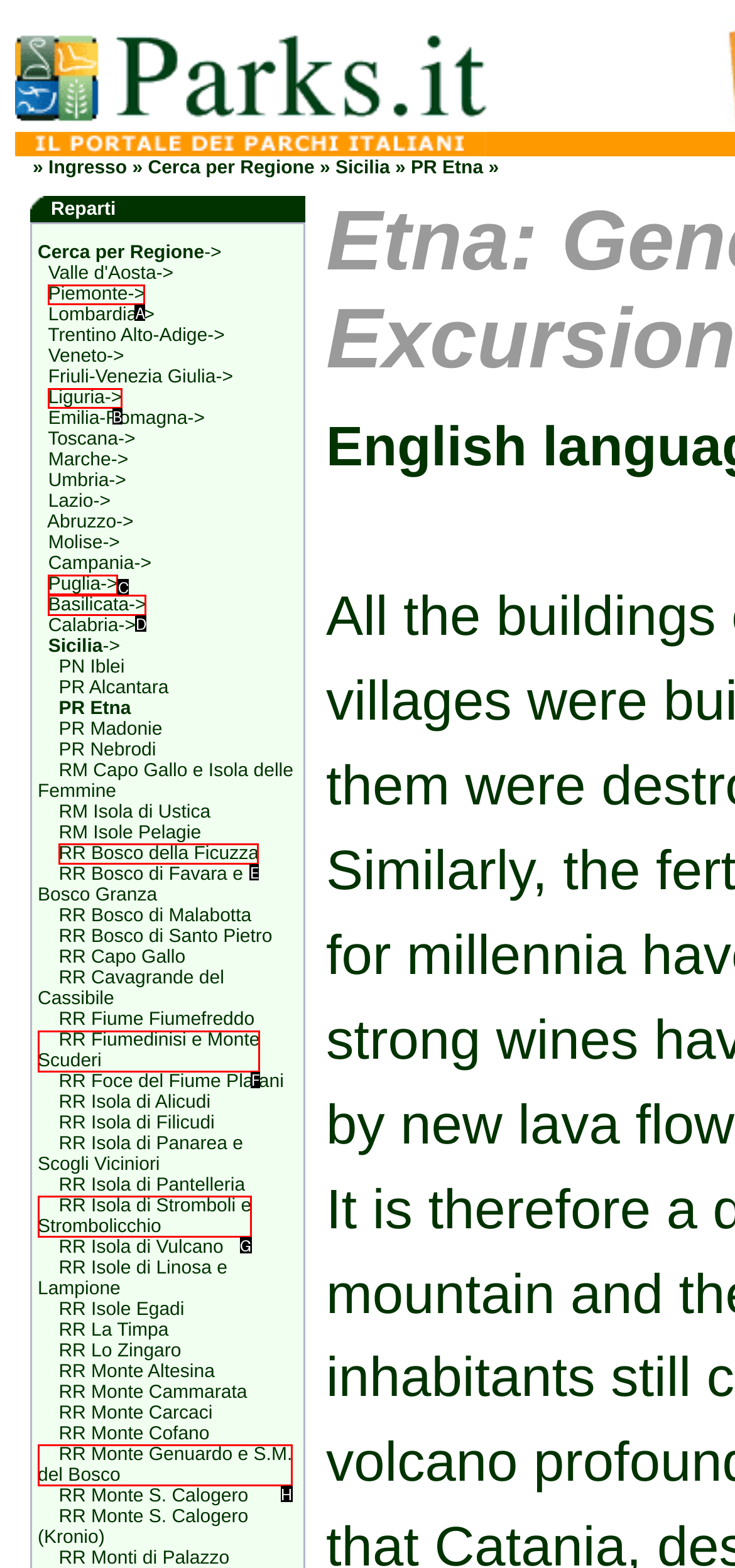Tell me which option best matches the description: RR Fiumedinisi e Monte Scuderi
Answer with the option's letter from the given choices directly.

F